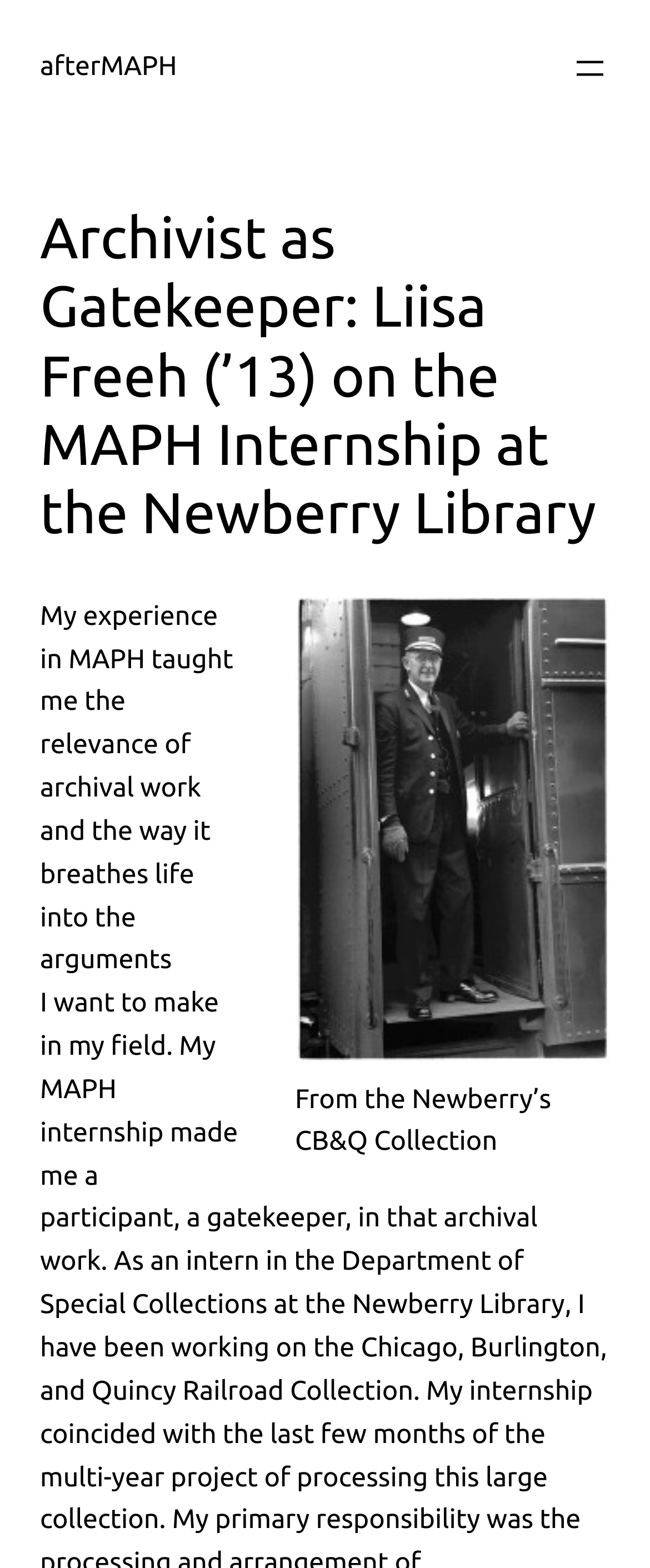What is the name of the person mentioned?
Offer a detailed and exhaustive answer to the question.

I found the answer by looking at the heading 'Archivist as Gatekeeper: Liisa Freeh (’13) on the MAPH Internship at the Newberry Library' which mentions the name Liisa Freeh.